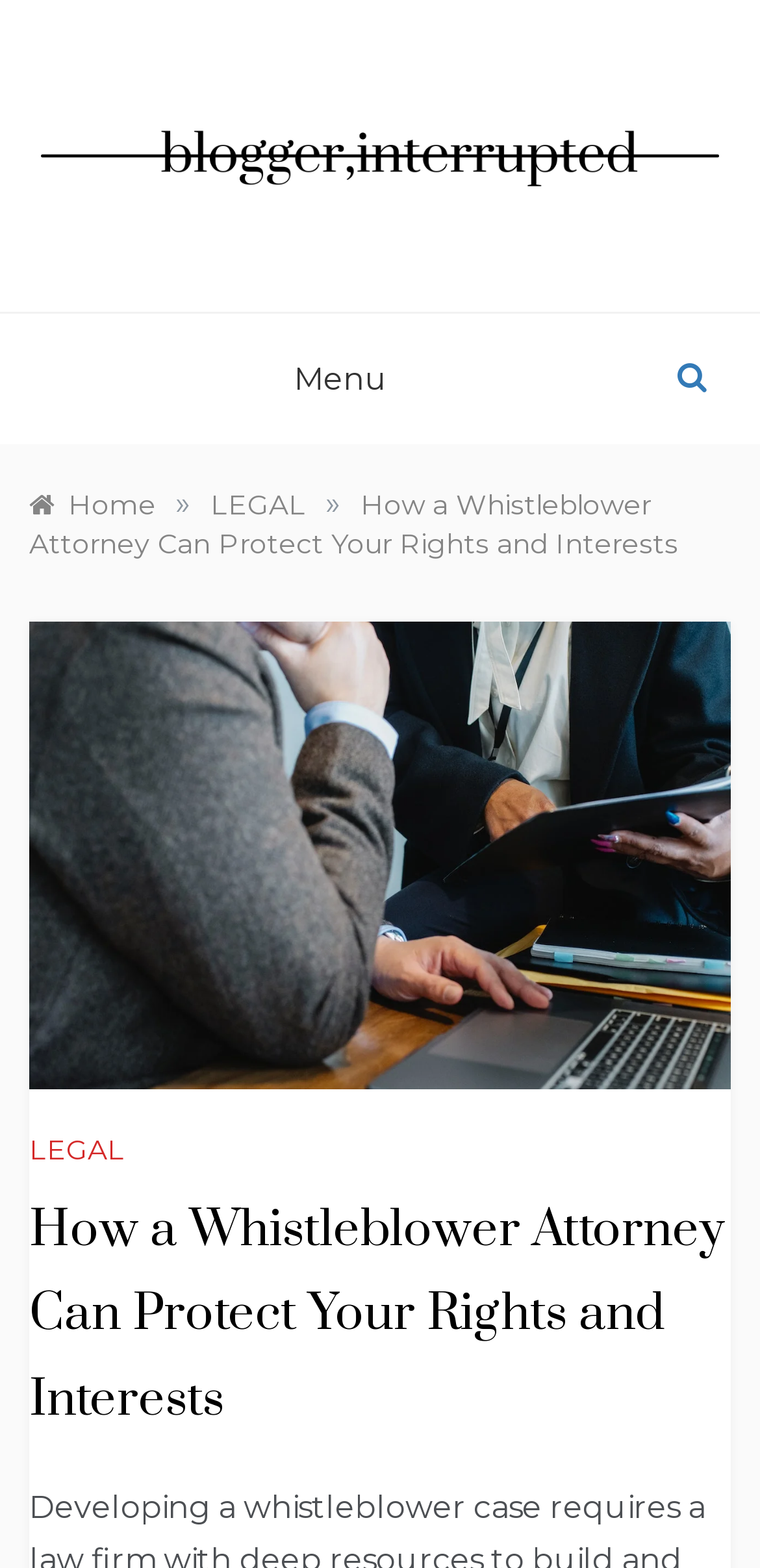Identify the bounding box coordinates for the element you need to click to achieve the following task: "Check Help Center". The coordinates must be four float values ranging from 0 to 1, formatted as [left, top, right, bottom].

None